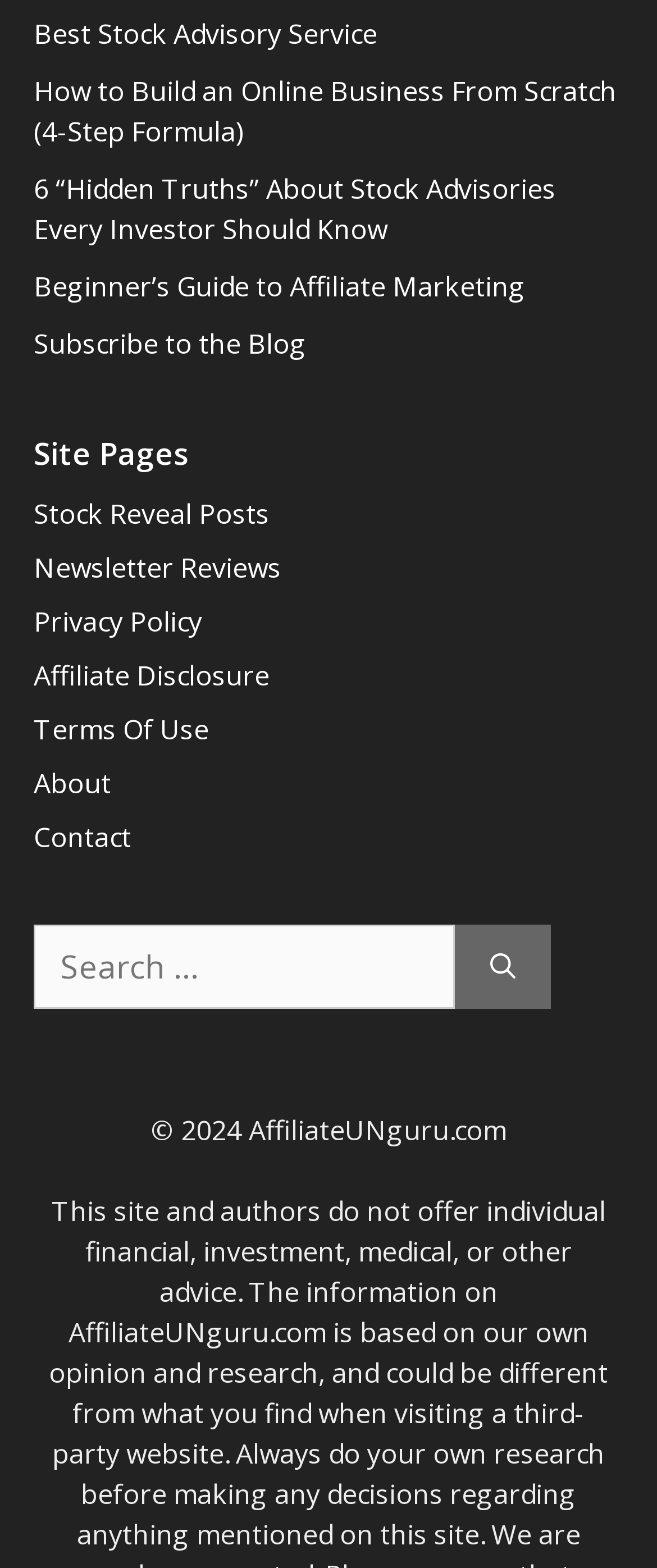Please provide a brief answer to the following inquiry using a single word or phrase:
What is the copyright year of the website?

2024